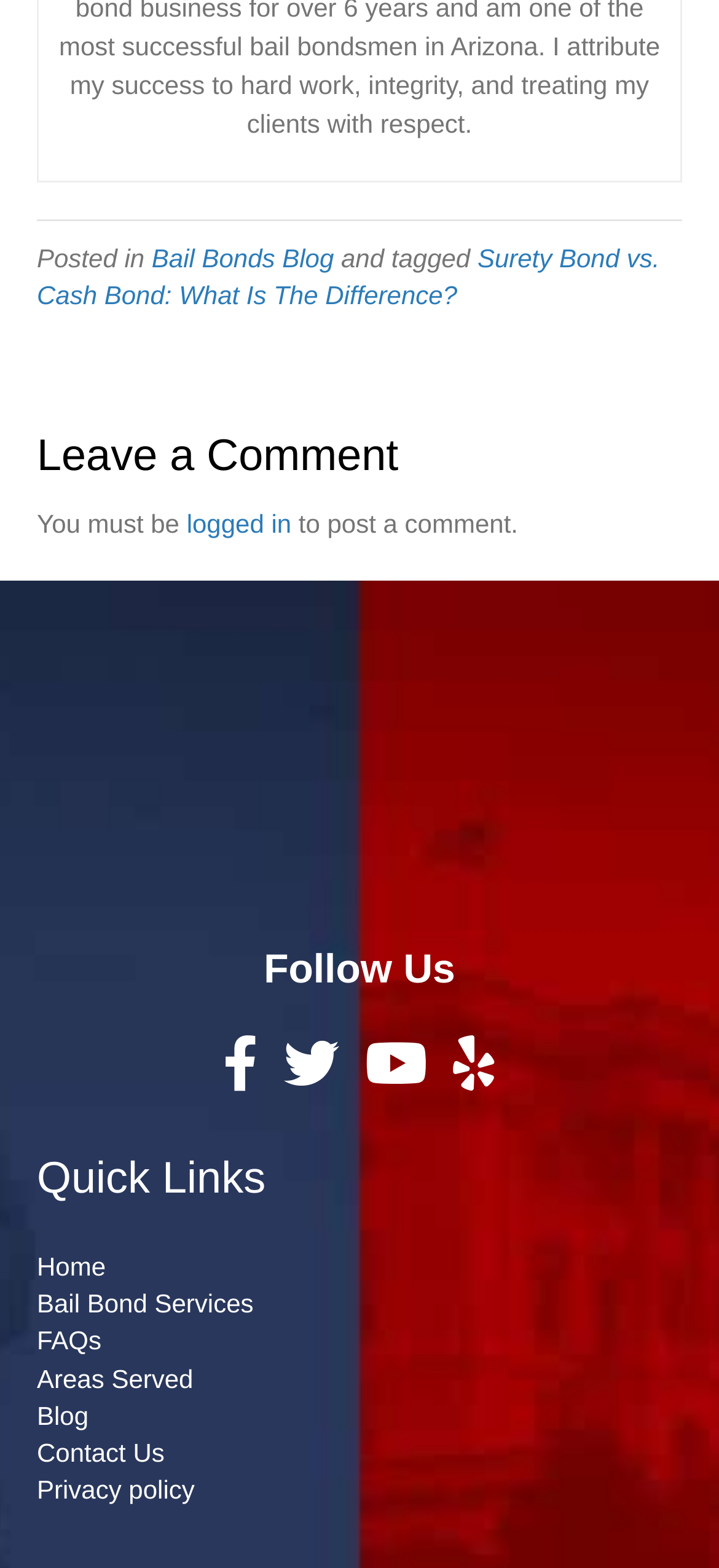What is required to post a comment?
Deliver a detailed and extensive answer to the question.

I found the static text element 'You must be' at the coordinates [0.051, 0.325, 0.26, 0.344] followed by a link element 'logged in' at the coordinates [0.26, 0.325, 0.405, 0.344], which suggests that one must be logged in to post a comment.